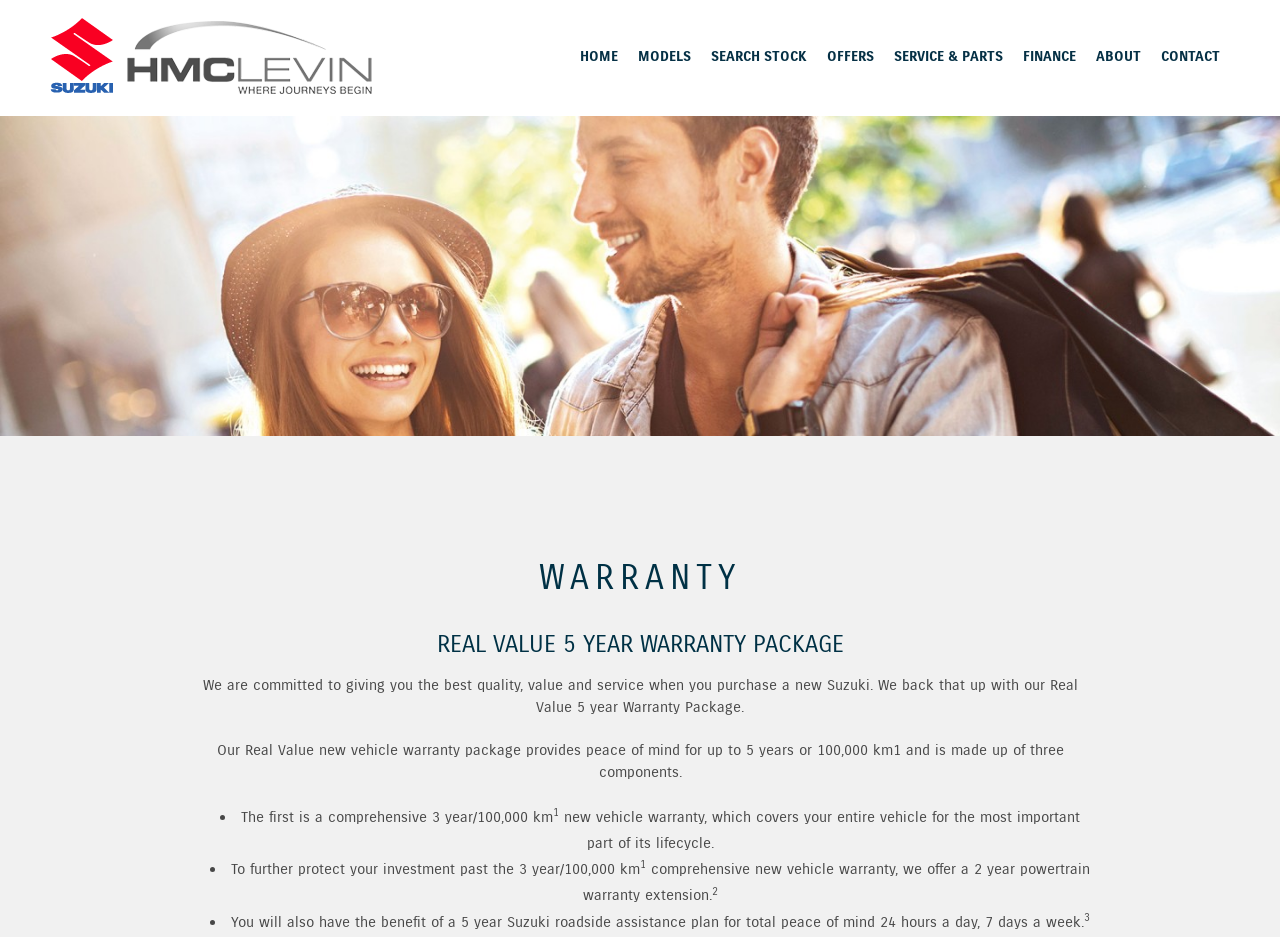Please determine the bounding box coordinates of the clickable area required to carry out the following instruction: "Click HMC Levin Suzuki". The coordinates must be four float numbers between 0 and 1, represented as [left, top, right, bottom].

[0.039, 0.019, 0.292, 0.102]